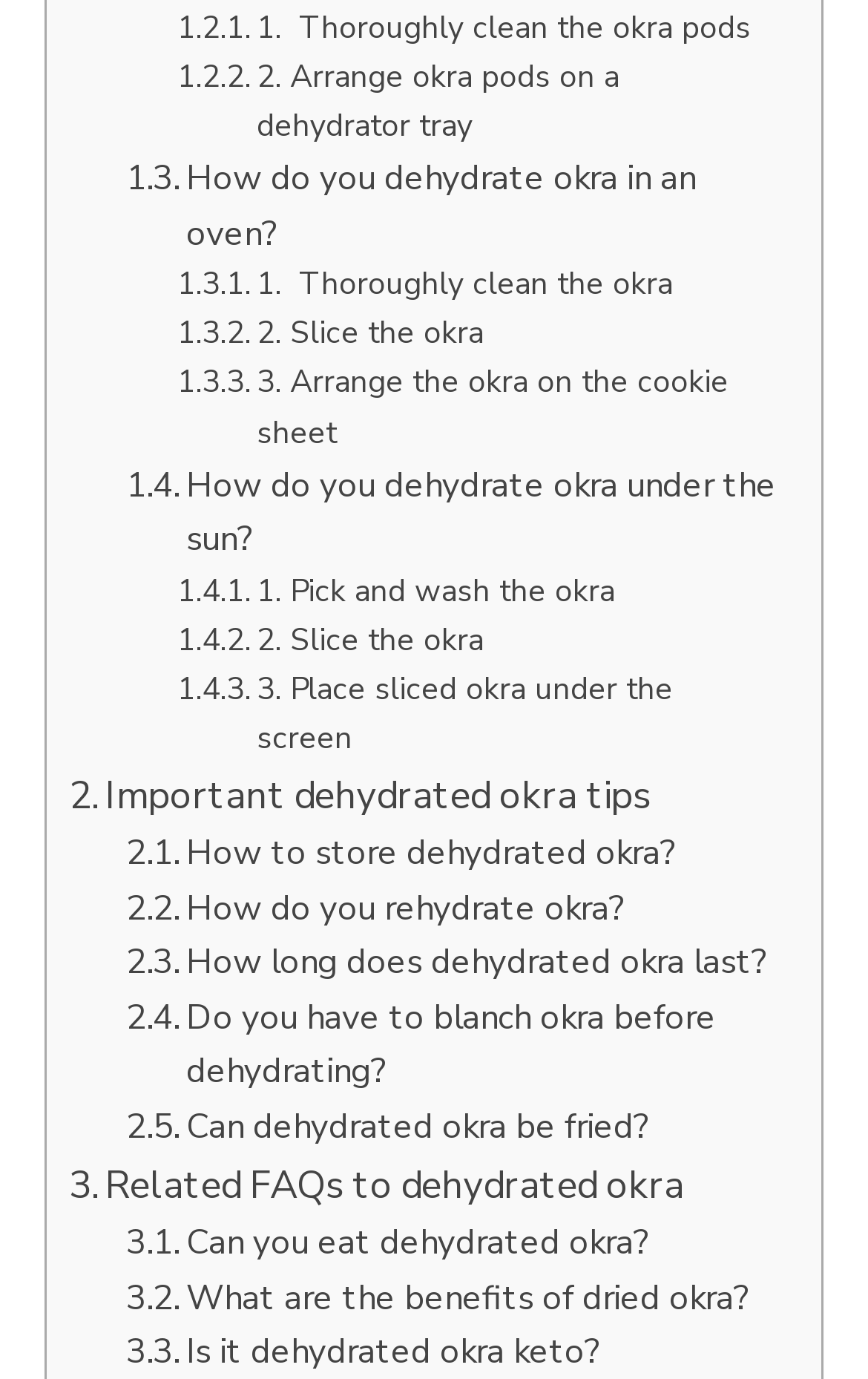Locate the UI element described as follows: "2. Slice the okra". Return the bounding box coordinates as four float numbers between 0 and 1 in the order [left, top, right, bottom].

[0.204, 0.448, 0.558, 0.483]